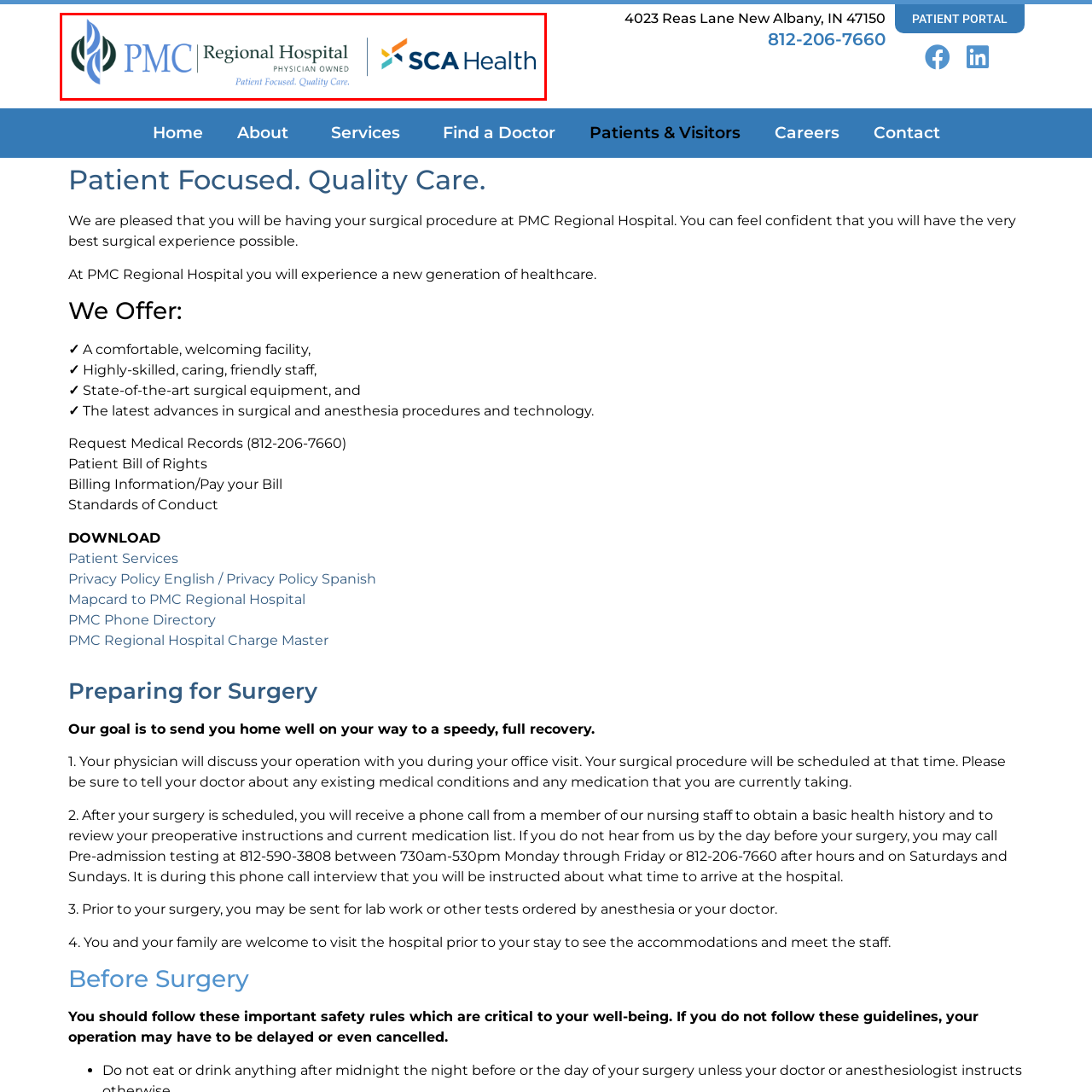What is symbolized by the SCA Health logo?
Focus on the part of the image marked with a red bounding box and deliver an in-depth answer grounded in the visual elements you observe.

According to the caption, the SCA Health logo is visibly presented on the right side of the image, symbolizing a collaborative effort in providing healthcare solutions with PMC Regional Hospital.